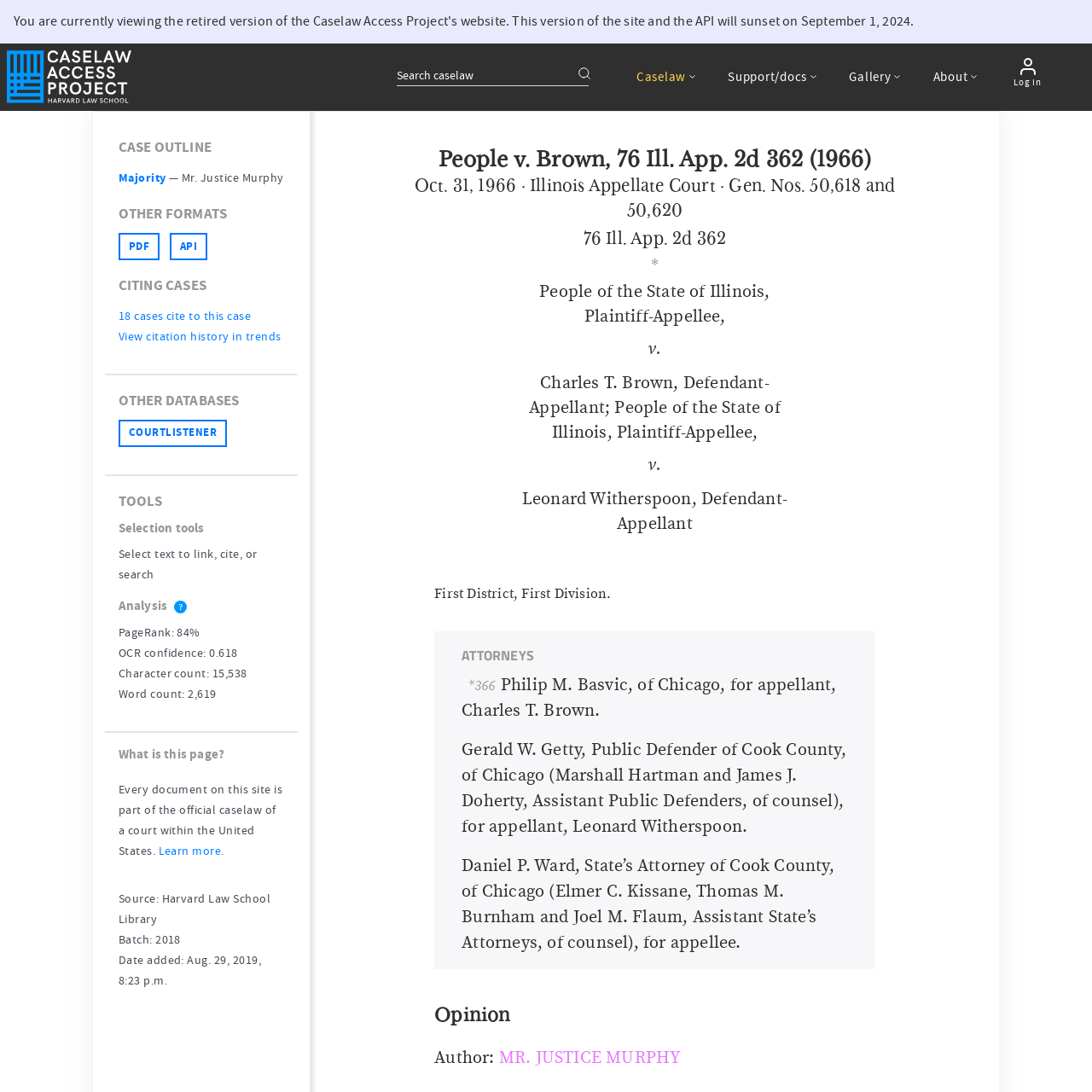What is the court case being described?
Look at the webpage screenshot and answer the question with a detailed explanation.

I determined the answer by looking at the heading 'People v. Brown, 76 Ill. App. 2d 362 (1966)' which is prominently displayed on the webpage, indicating that the webpage is about this specific court case.